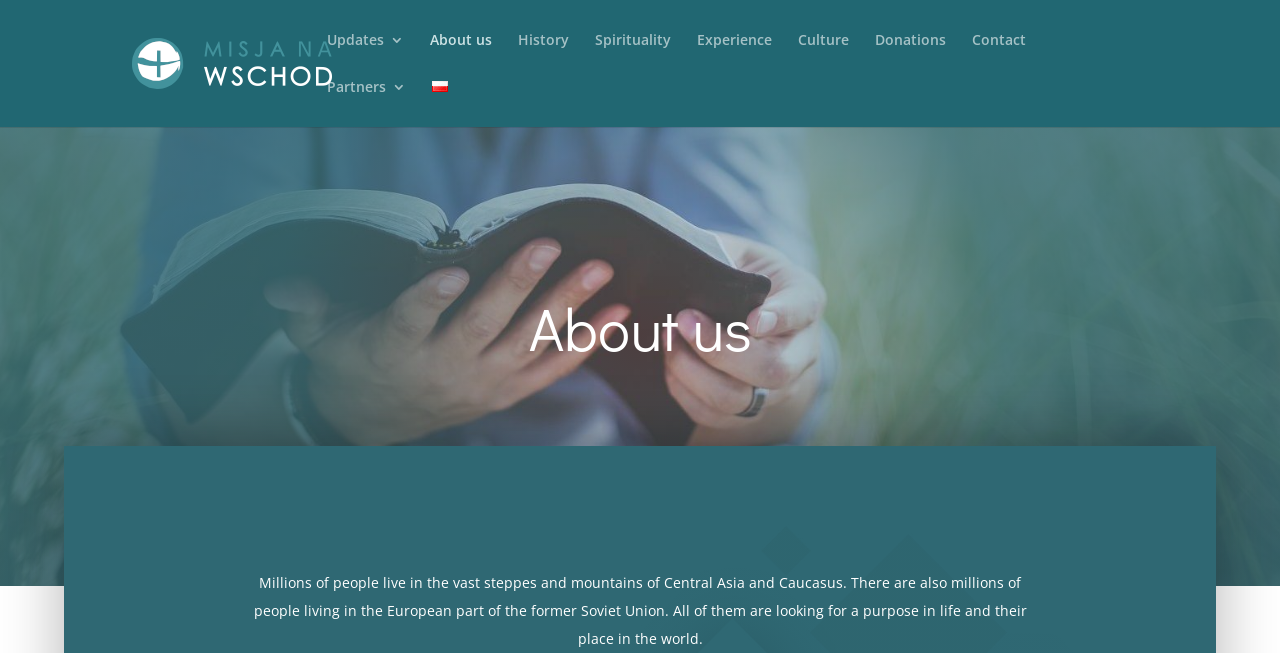Locate the bounding box coordinates of the area that needs to be clicked to fulfill the following instruction: "Switch to Polish language". The coordinates should be in the format of four float numbers between 0 and 1, namely [left, top, right, bottom].

[0.338, 0.123, 0.35, 0.194]